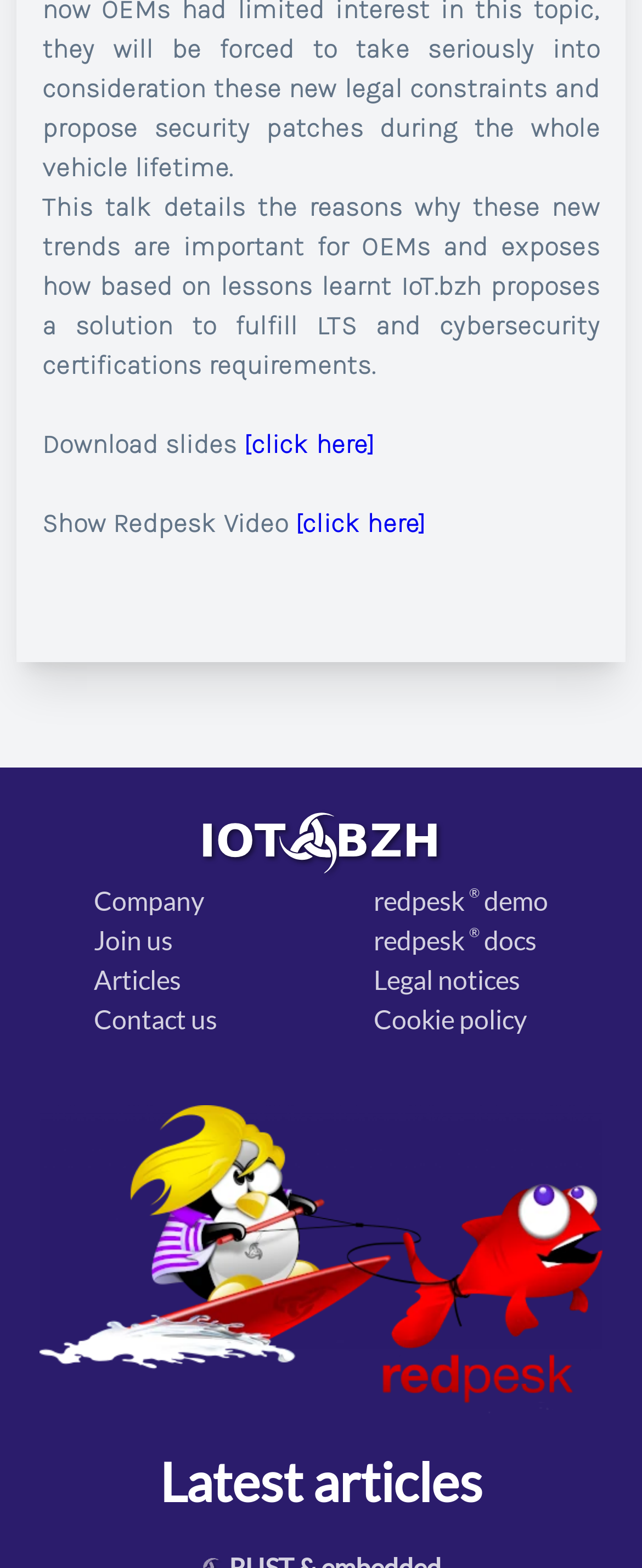Determine the bounding box coordinates of the region that needs to be clicked to achieve the task: "Download slides".

[0.066, 0.273, 0.38, 0.293]